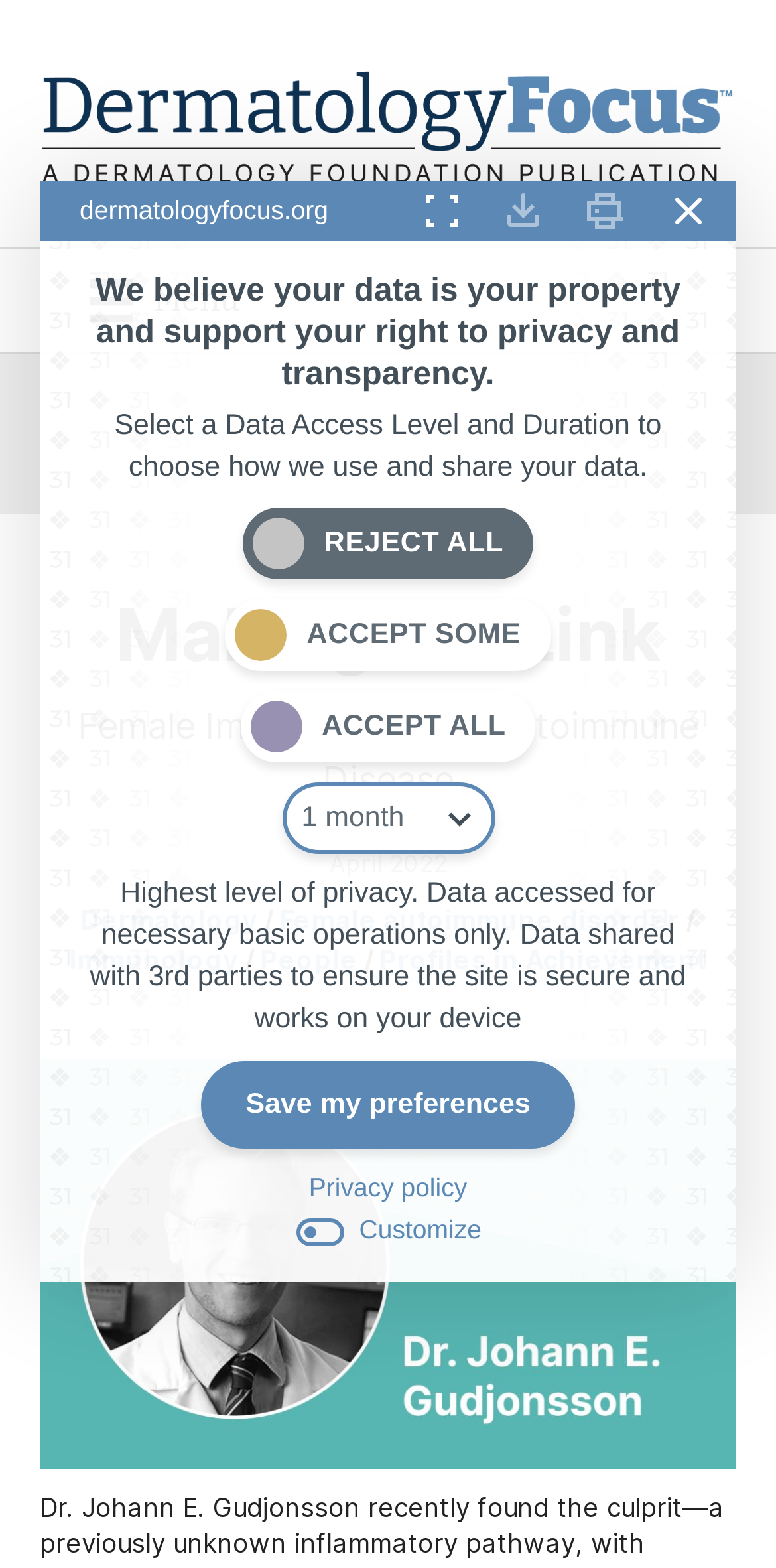Please identify the bounding box coordinates of the clickable region that I should interact with to perform the following instruction: "Read about female immunology and autoimmune disease". The coordinates should be expressed as four float numbers between 0 and 1, i.e., [left, top, right, bottom].

[0.1, 0.45, 0.9, 0.51]